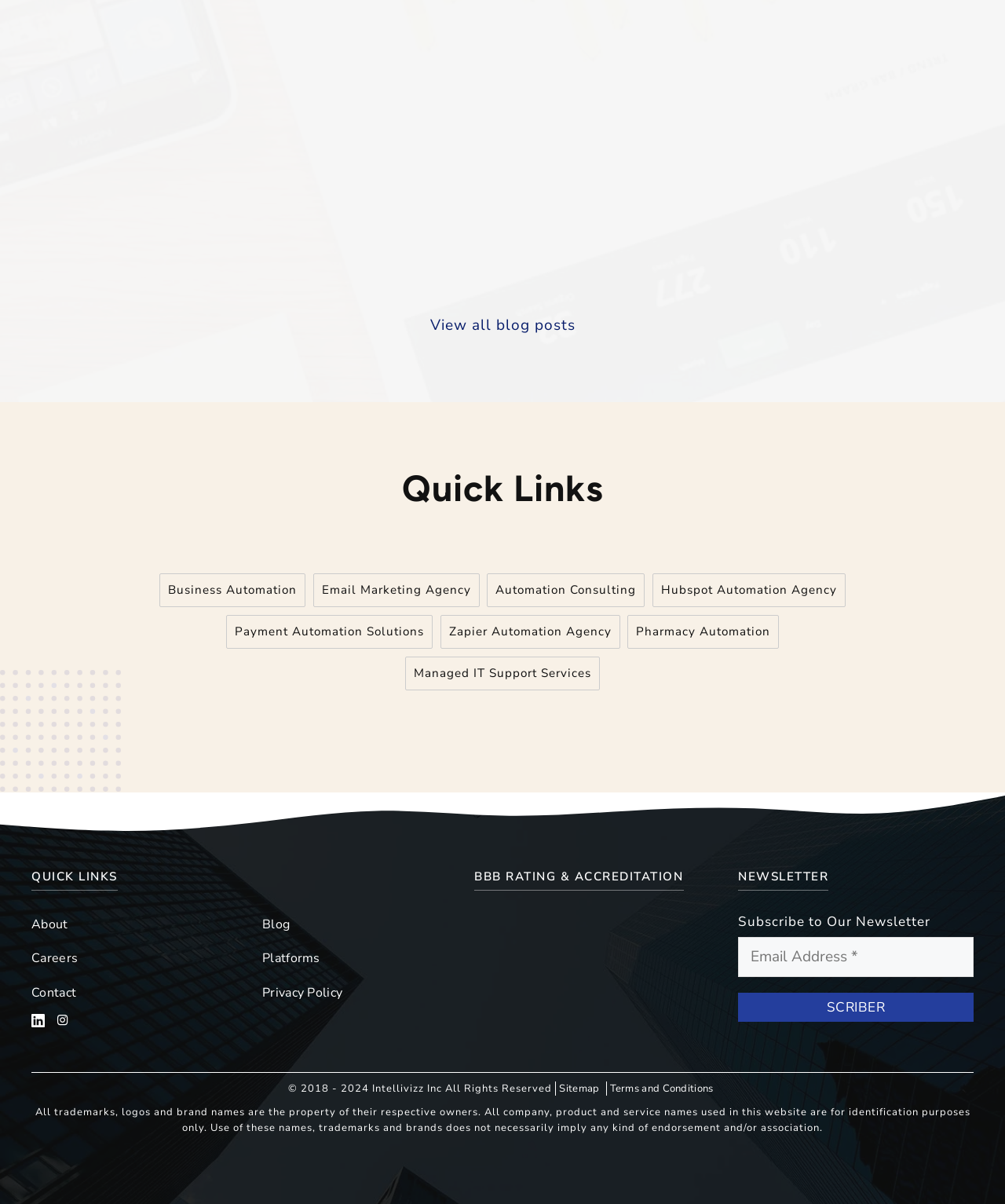Find the bounding box coordinates of the clickable region needed to perform the following instruction: "Subscribe to the newsletter". The coordinates should be provided as four float numbers between 0 and 1, i.e., [left, top, right, bottom].

[0.734, 0.778, 0.969, 0.811]